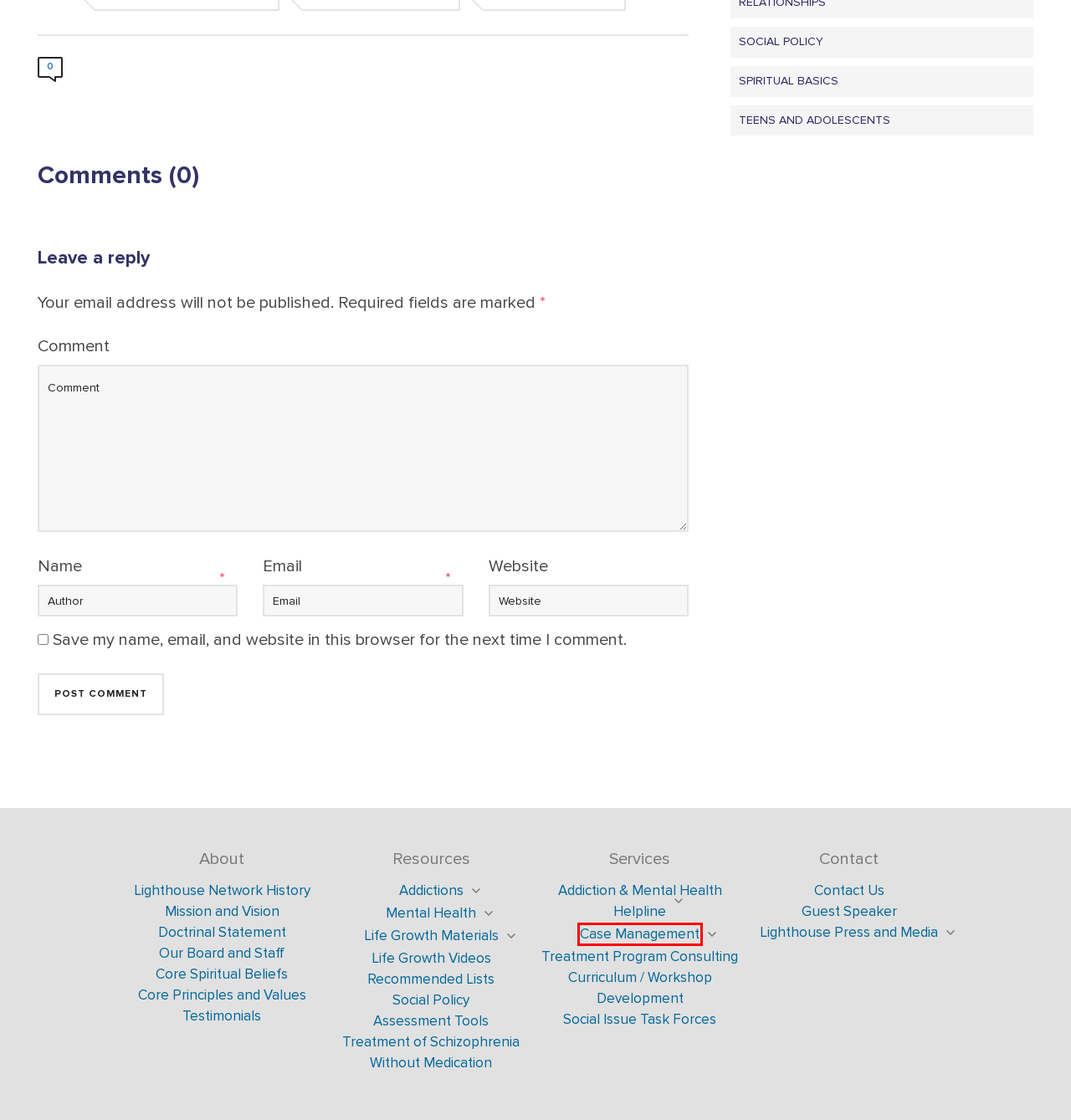You have a screenshot of a webpage with a red bounding box around a UI element. Determine which webpage description best matches the new webpage that results from clicking the element in the bounding box. Here are the candidates:
A. Case Management - Lighthouse Network
B. Life Growth Materials - Lighthouse Network
C. Opiate Rehab Guide - Lighthouse Network
D. Addictions - Lighthouse Network
E. Assessment Tools - Lighthouse Network
F. Doctrinal Statement | Faith Based Drug Rehab
G. Lighthouse Network | Core Values and Principles
H. Mental Health Websites and Information - Lighthouse Network

A